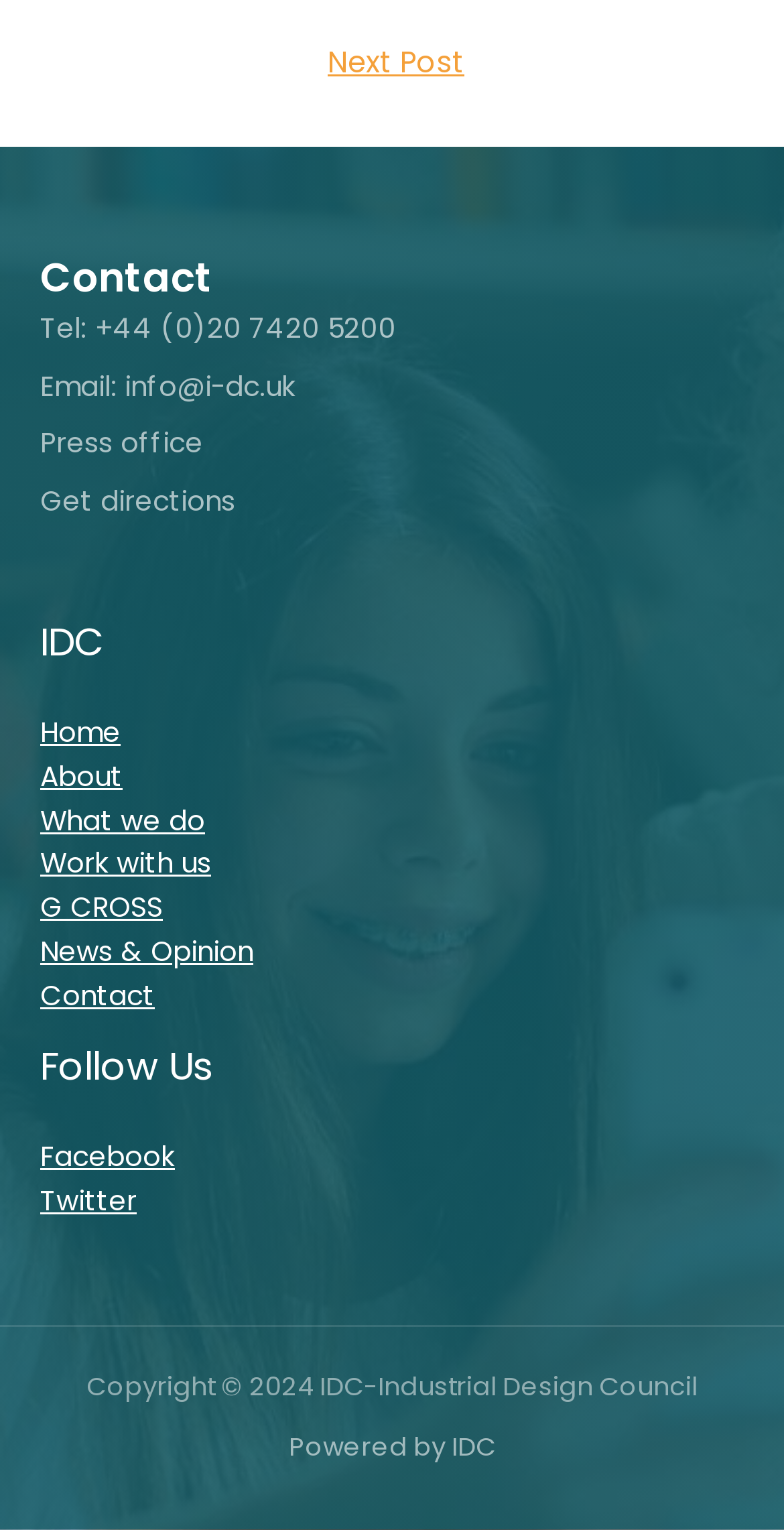Locate the bounding box for the described UI element: "G CROSS". Ensure the coordinates are four float numbers between 0 and 1, formatted as [left, top, right, bottom].

[0.051, 0.581, 0.208, 0.606]